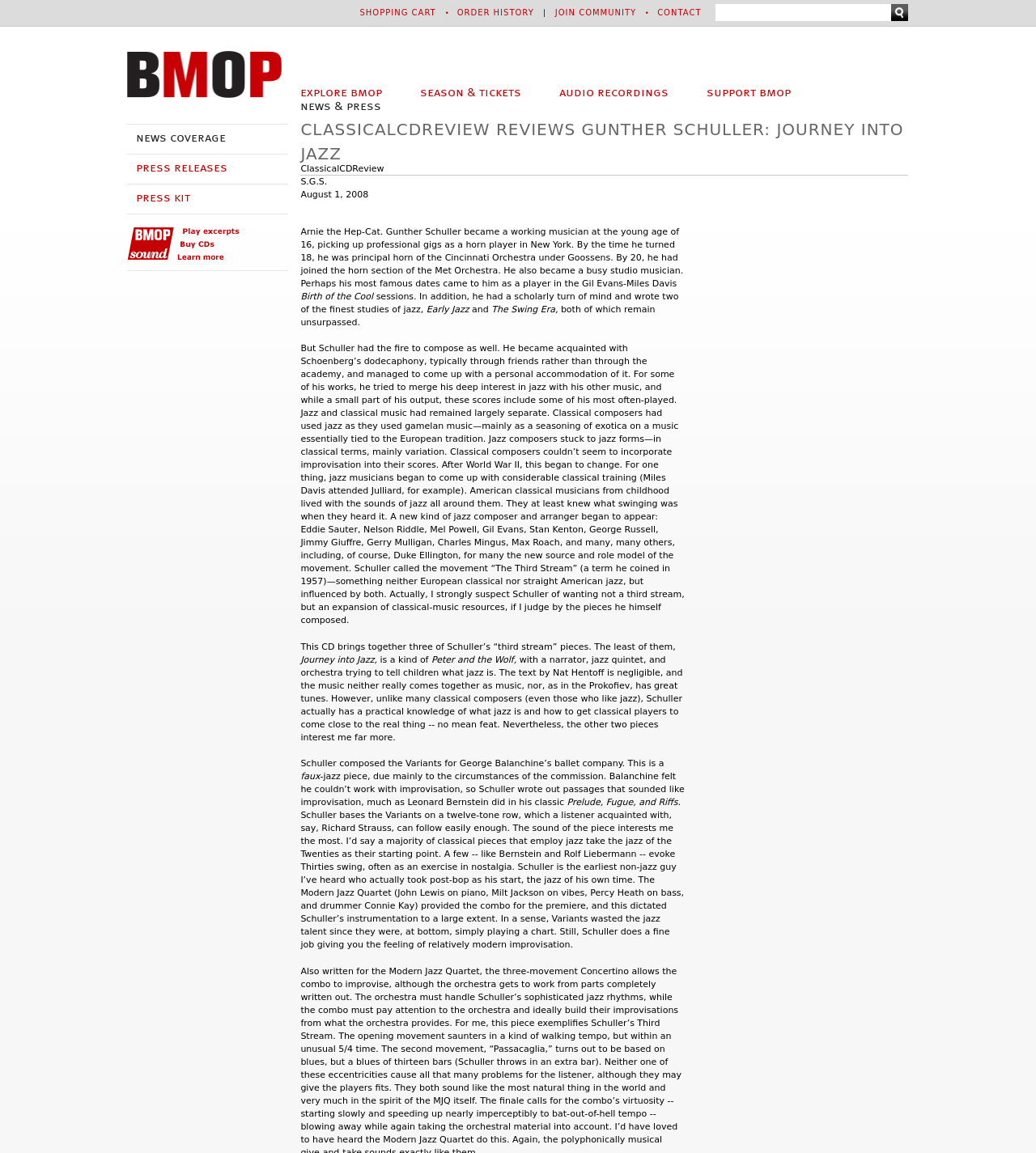What is the profession of Gunther Schuller?
Please answer the question with a detailed response using the information from the screenshot.

I inferred the answer by reading the text that describes Gunther Schuller's life, mentioning that he became a working musician at the age of 16 and had various professional gigs as a horn player.